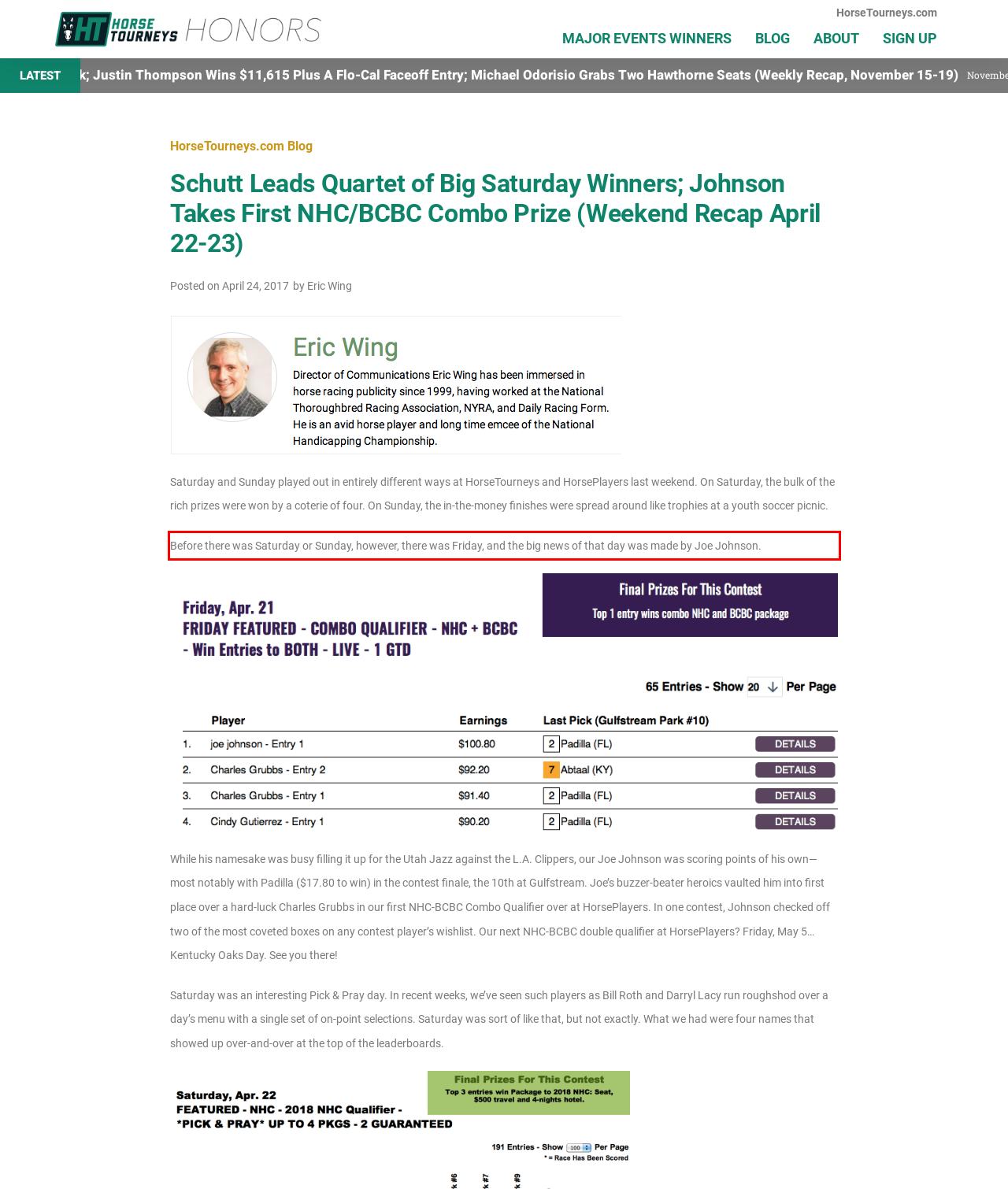Please extract the text content within the red bounding box on the webpage screenshot using OCR.

Before there was Saturday or Sunday, however, there was Friday, and the big news of that day was made by Joe Johnson.